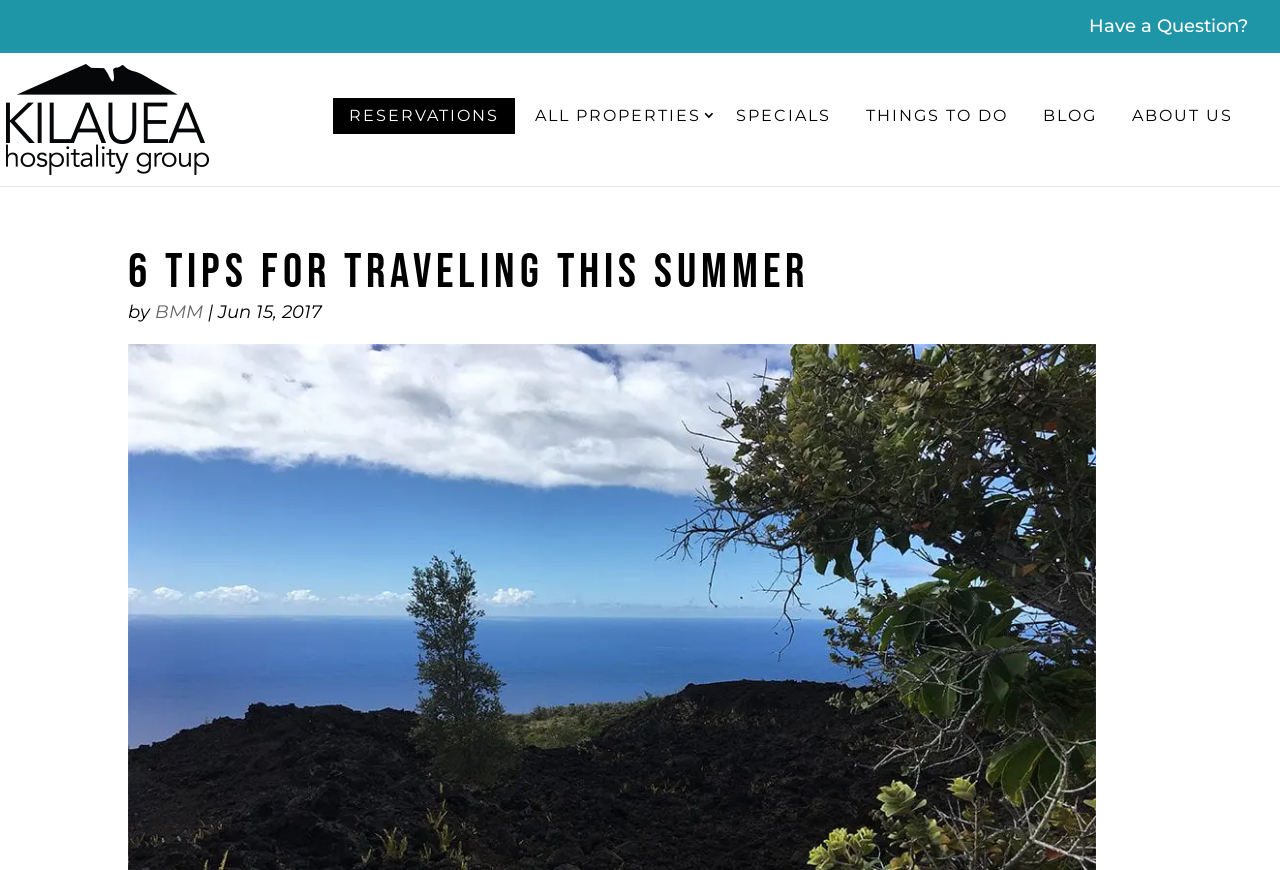How many images are on the webpage?
Please provide a single word or phrase answer based on the image.

1